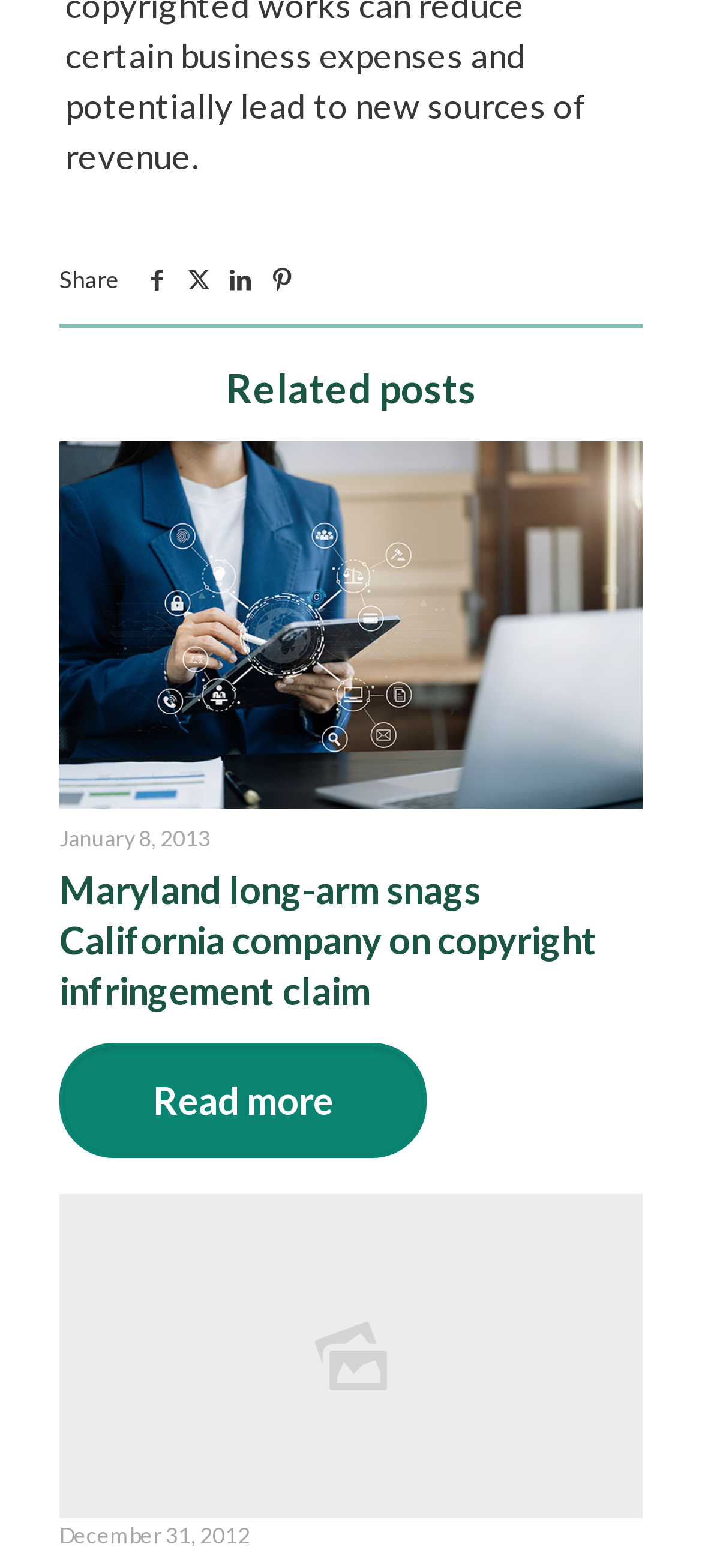What is the title of the first article?
Look at the screenshot and respond with one word or a short phrase.

Maryland long-arm snags California company on copyright infringement claim